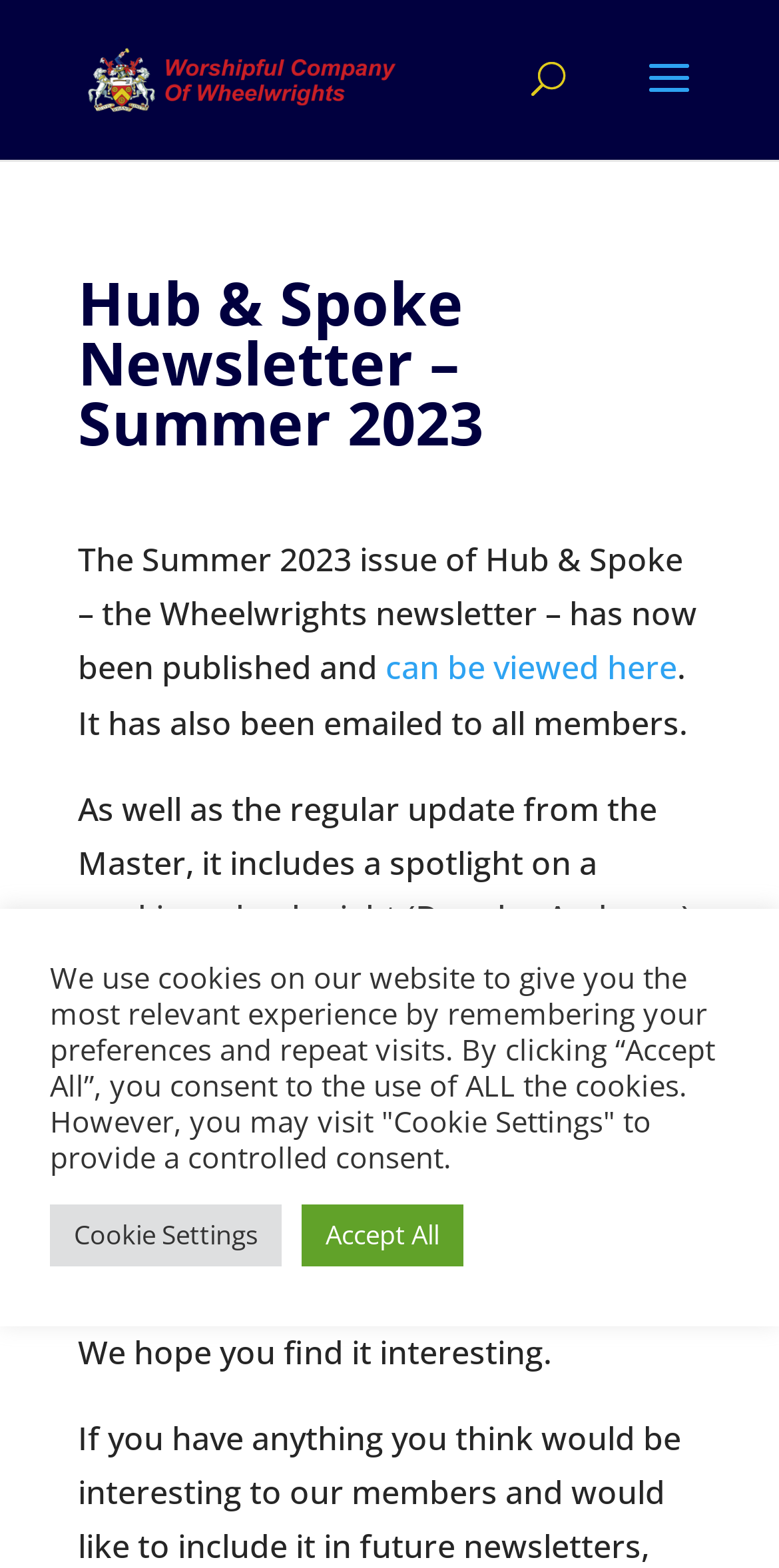What is the occupation of Douglas Andrews?
Provide a concise answer using a single word or phrase based on the image.

working wheelwright